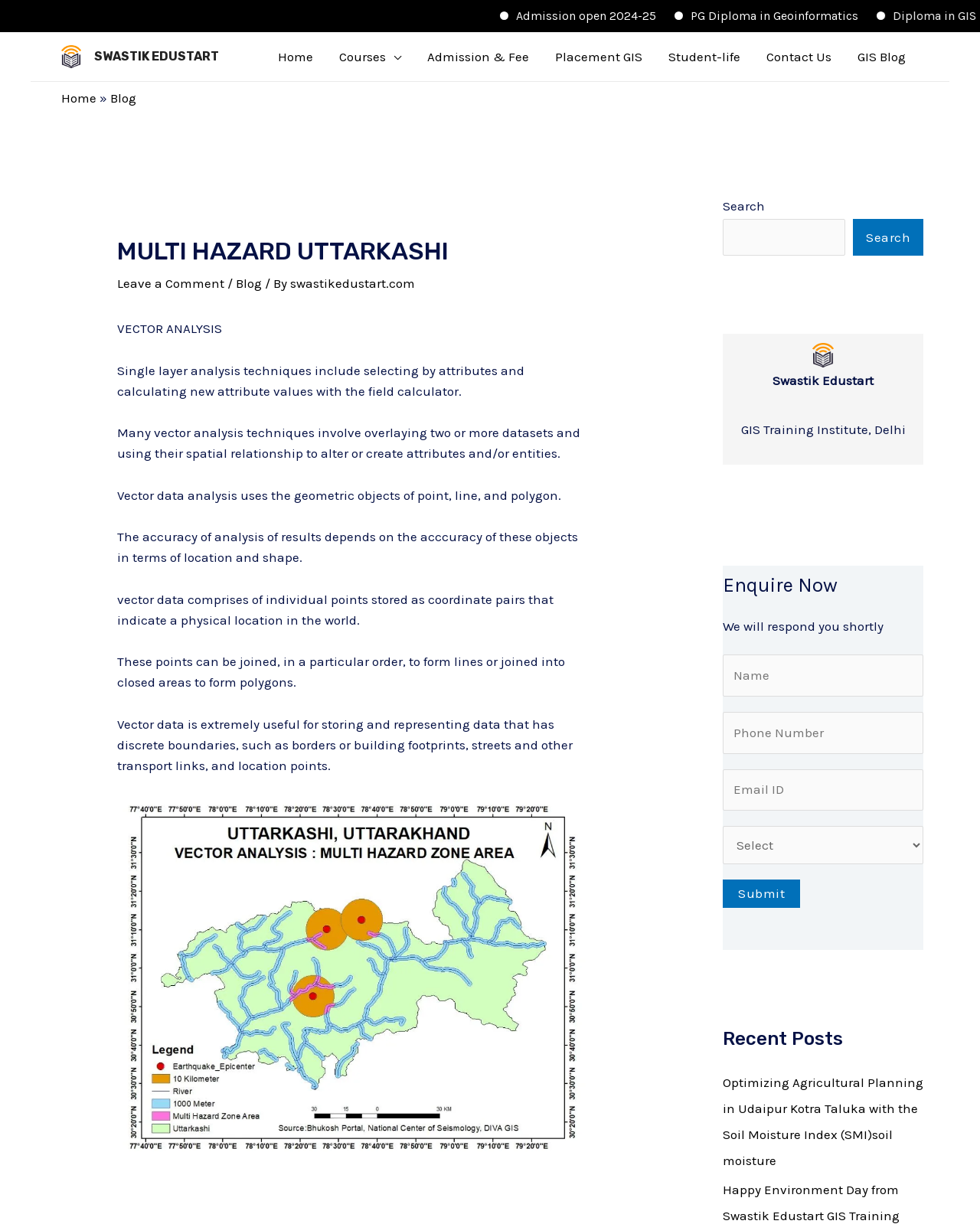Pinpoint the bounding box coordinates of the clickable area needed to execute the instruction: "Click on the 'Recent Posts' heading". The coordinates should be specified as four float numbers between 0 and 1, i.e., [left, top, right, bottom].

[0.738, 0.84, 0.942, 0.859]